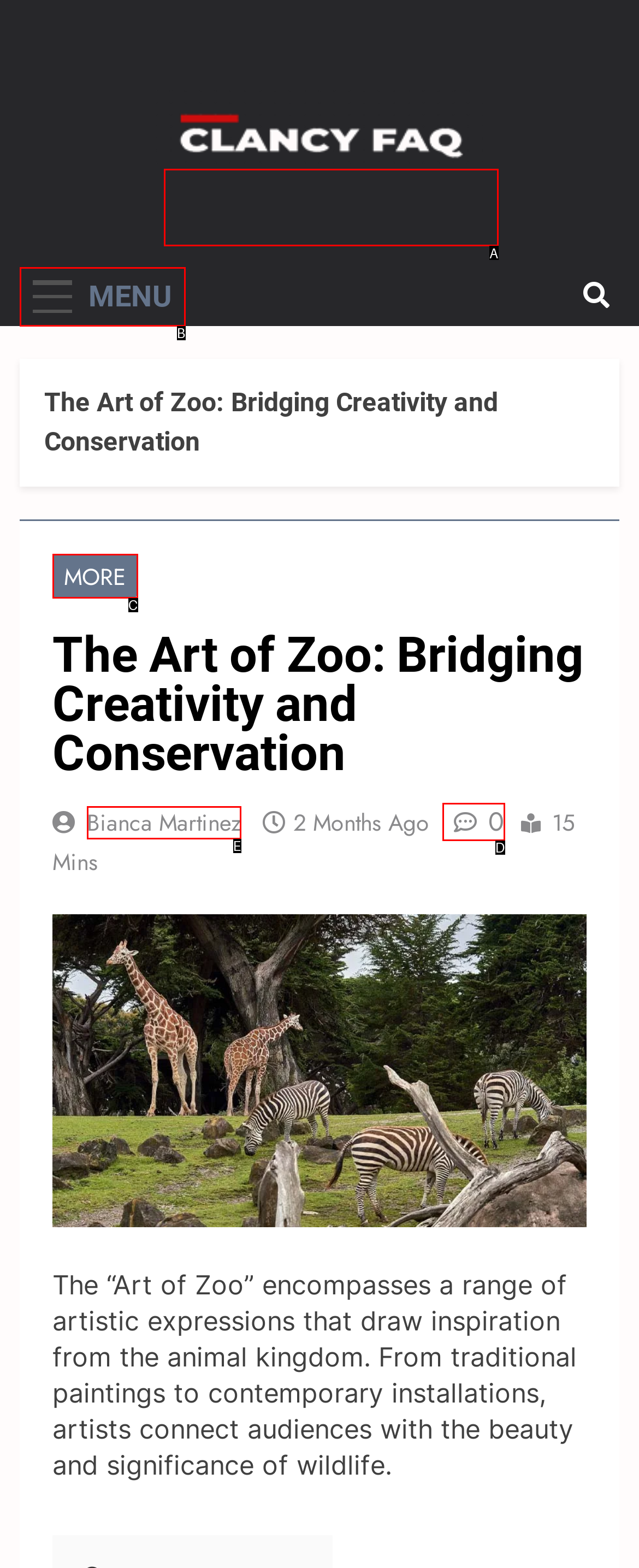Determine the UI element that matches the description: Clancy FAQ
Answer with the letter from the given choices.

A